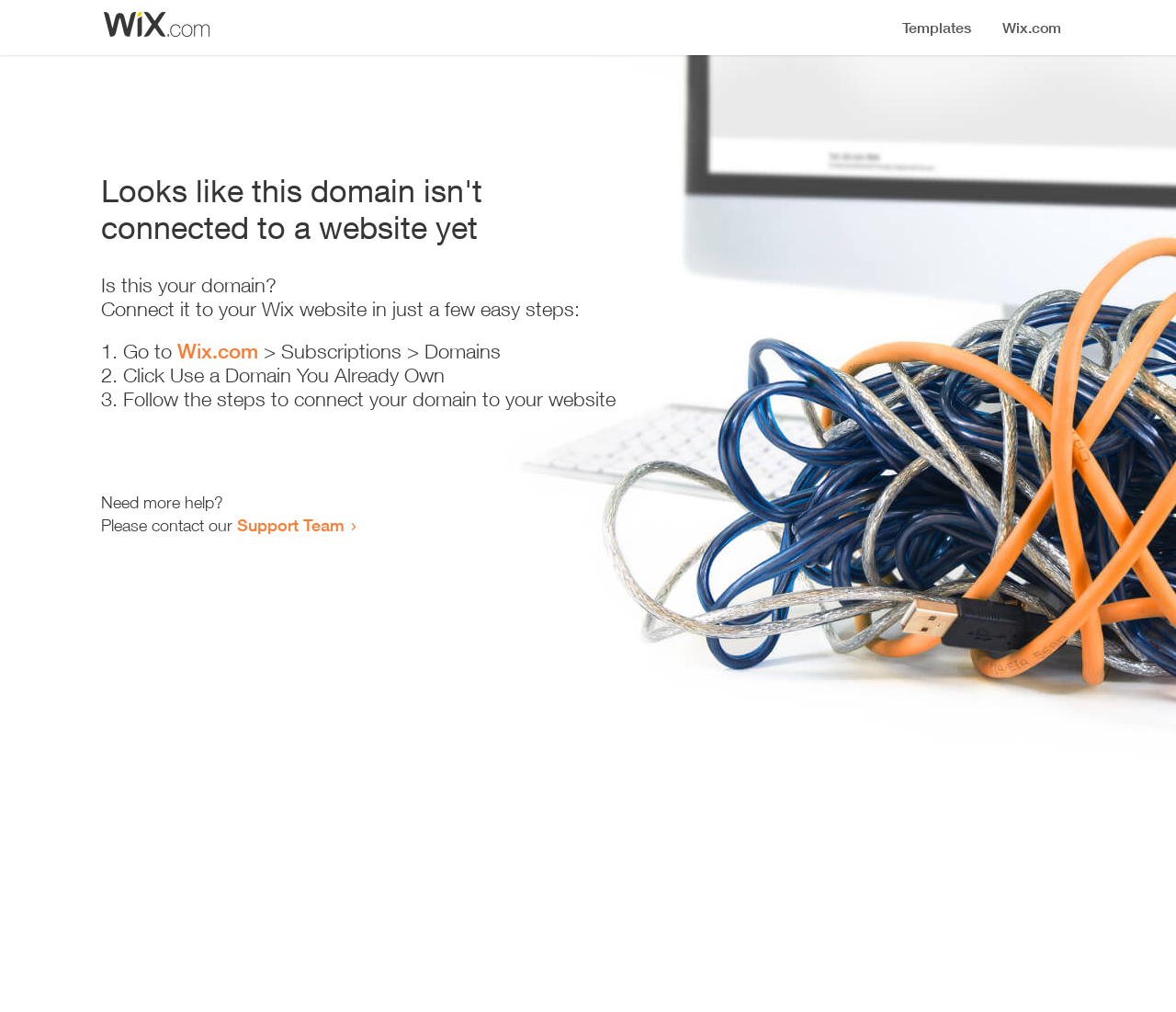Where can I get more help? Observe the screenshot and provide a one-word or short phrase answer.

Support Team